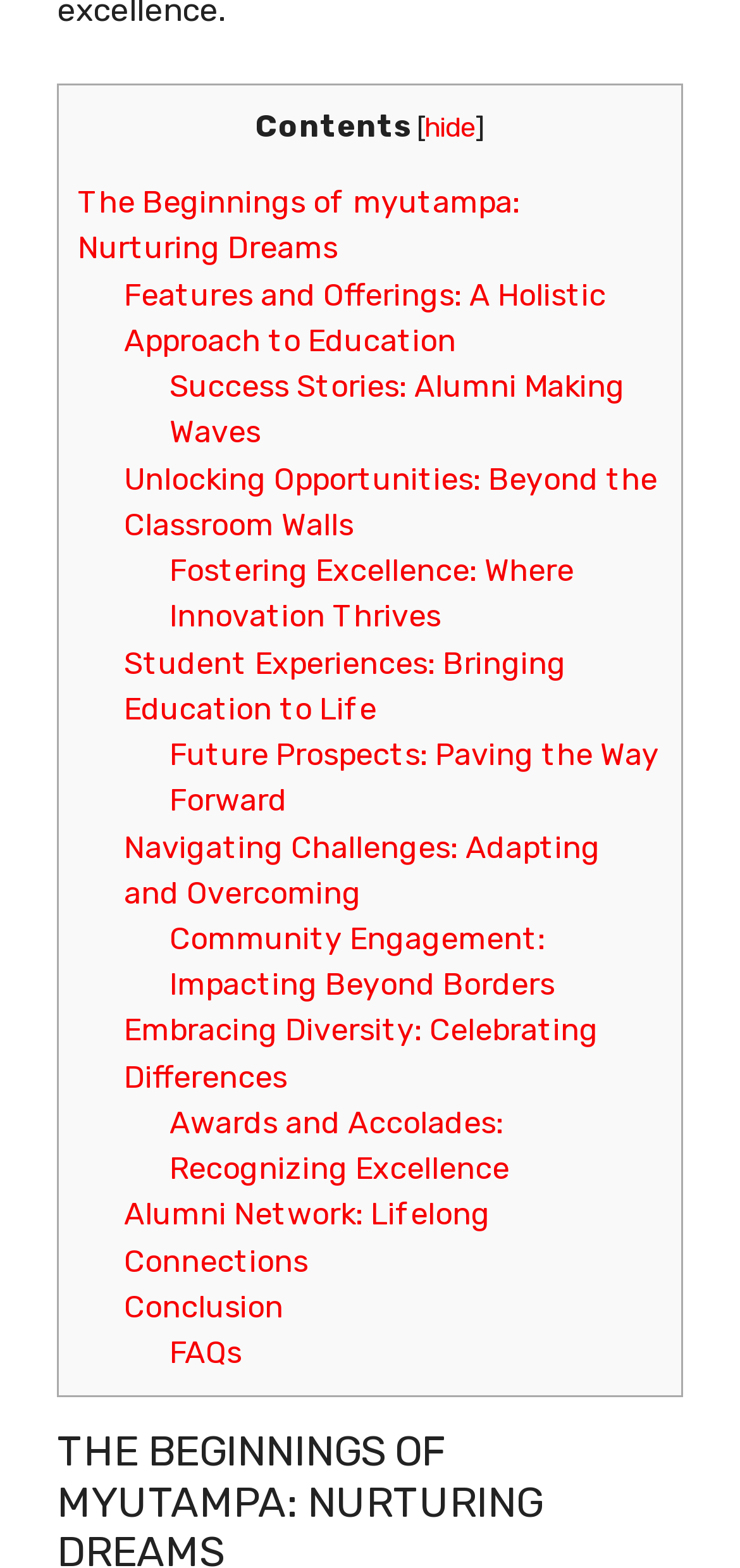What is the vertical position of the link 'Features and Offerings'? Using the information from the screenshot, answer with a single word or phrase.

Above 'Success Stories'